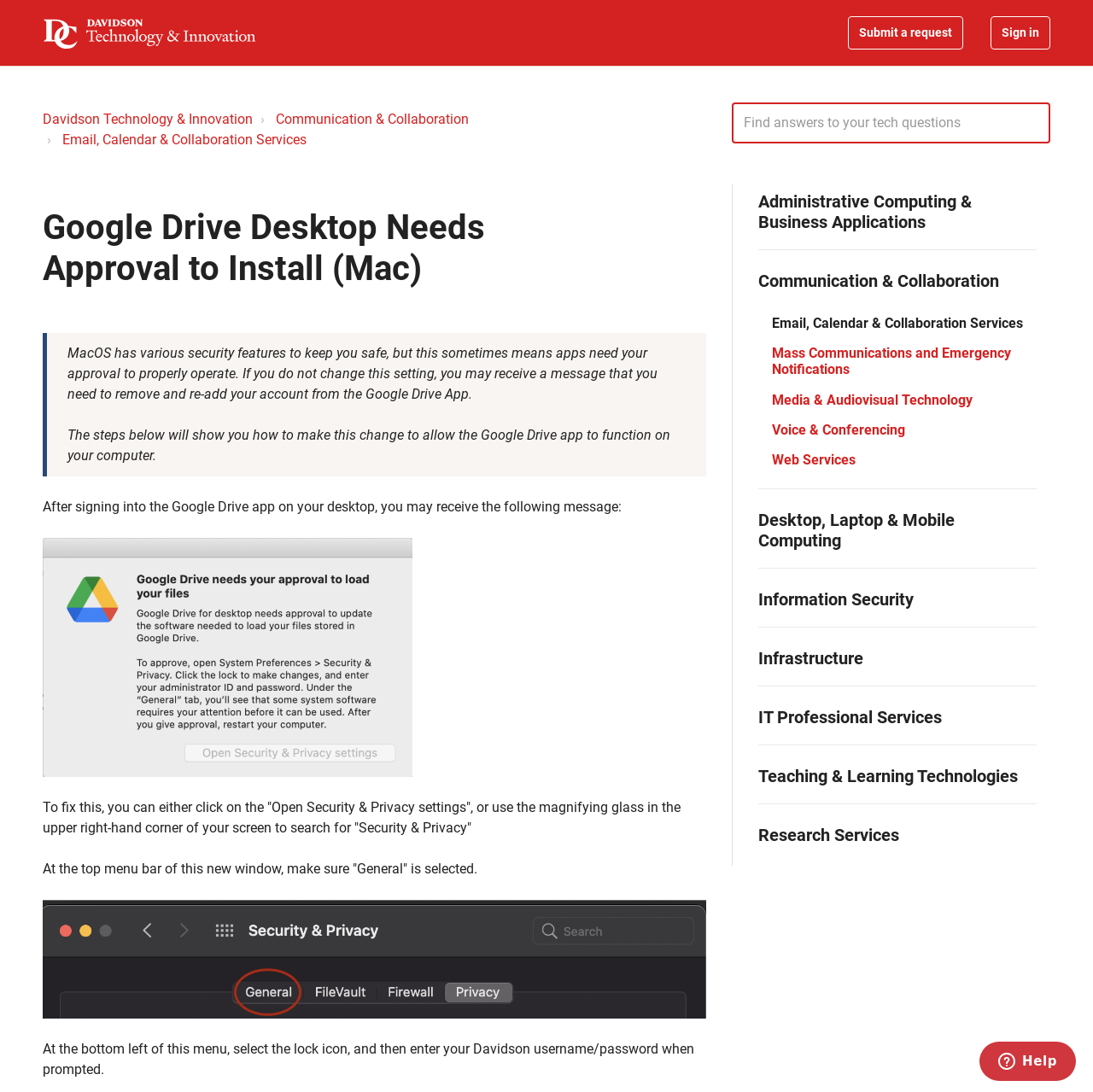Indicate the bounding box coordinates of the element that needs to be clicked to satisfy the following instruction: "Click the Davidson T&I logo". The coordinates should be four float numbers between 0 and 1, i.e., [left, top, right, bottom].

[0.039, 0.014, 0.234, 0.047]